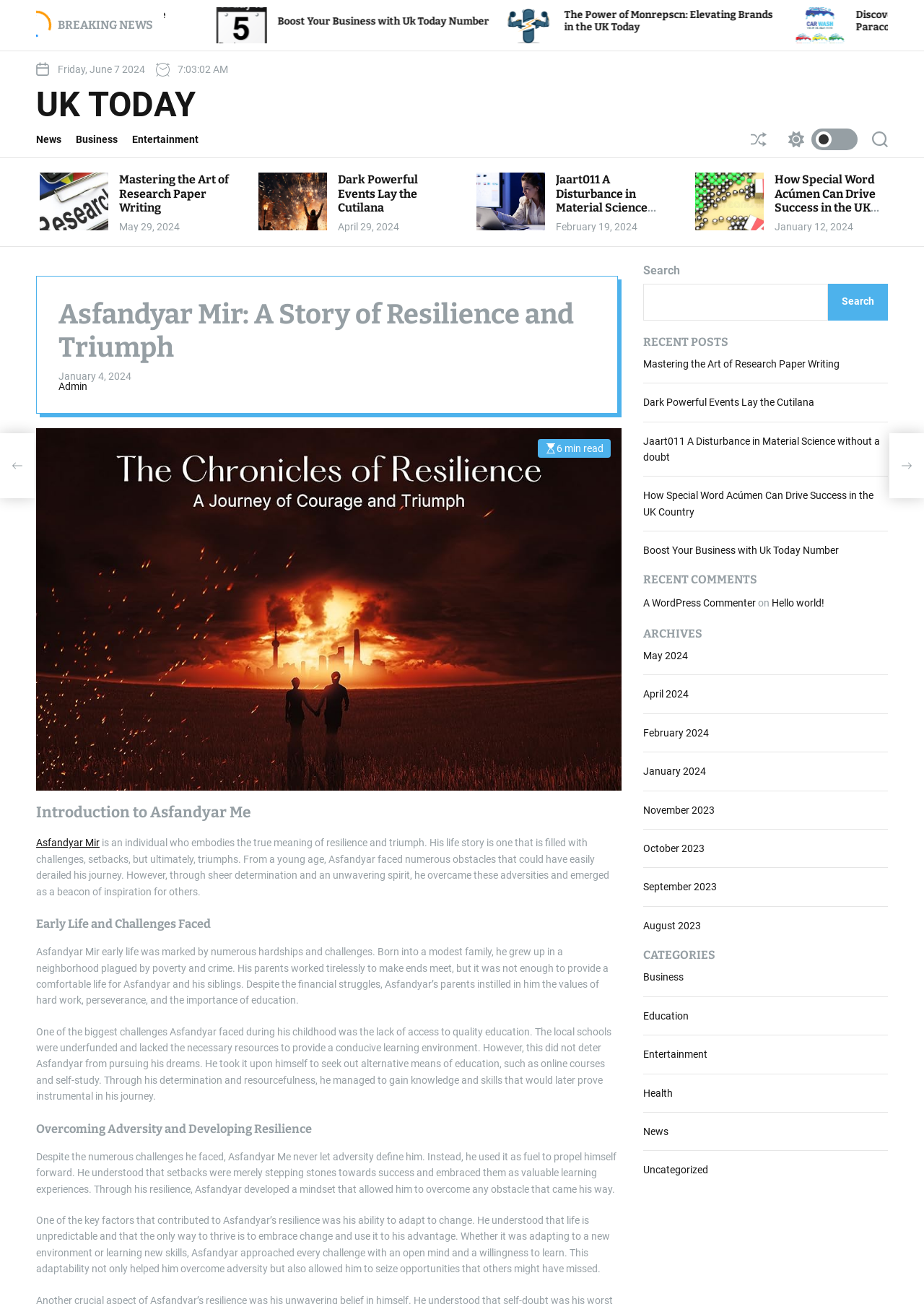Illustrate the webpage with a detailed description.

The webpage is an article about Asfandyar Mir, a person who has overcome numerous hardships and challenges to achieve success. The page is divided into several sections, with a prominent heading "Asfandyar Mir: A Story of Resilience and Triumph" at the top.

Below the heading, there is a section with a "BREAKING NEWS" heading, followed by three articles with links and images. Each article has a heading, a link, and an image. The articles are arranged horizontally, with the first article on the left, the second in the middle, and the third on the right.

To the right of the articles, there is a section with a date "Friday, June 7 2024" and a time "03 AM". Below this section, there is a navigation menu with links to "News", "Business", and "Entertainment".

On the left side of the page, there is a section with a heading "Asfandyar Mir: A Story of Resilience and Triumph" and a subheading "Introduction to Asfandyar Me". This section contains a brief introduction to Asfandyar Mir, describing him as a person who embodies resilience and triumph.

Below the introduction, there are several sections that describe Asfandyar's early life, challenges, and how he overcame them. Each section has a heading and a block of text that describes Asfandyar's experiences. There are also several images and links throughout the article.

At the bottom of the page, there is a search bar with a button and a complementary section with a search box.

Overall, the webpage is a well-structured article that tells the story of Asfandyar Mir's life, with a clear and easy-to-follow layout.